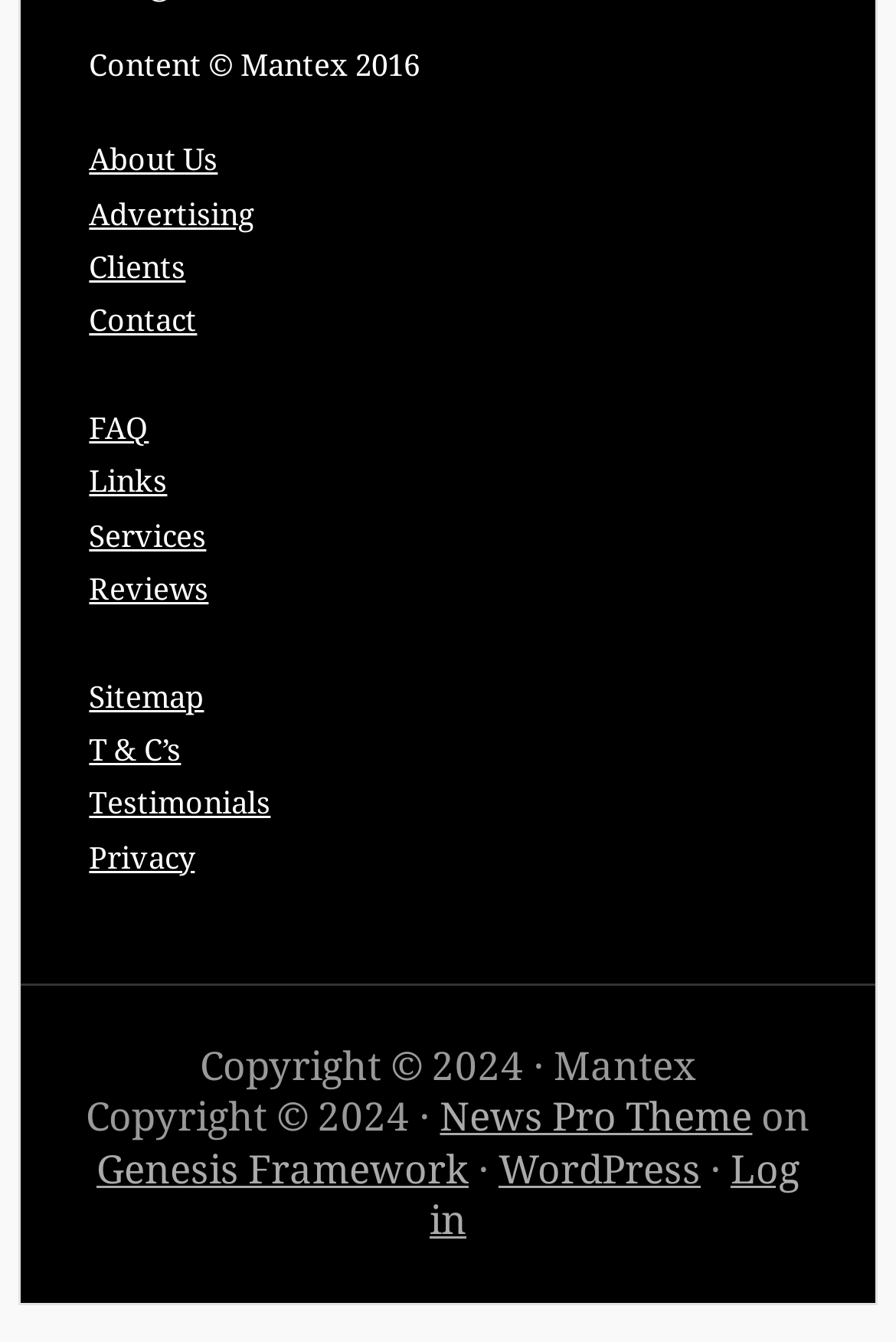Kindly determine the bounding box coordinates for the clickable area to achieve the given instruction: "check faq".

[0.099, 0.307, 0.166, 0.332]